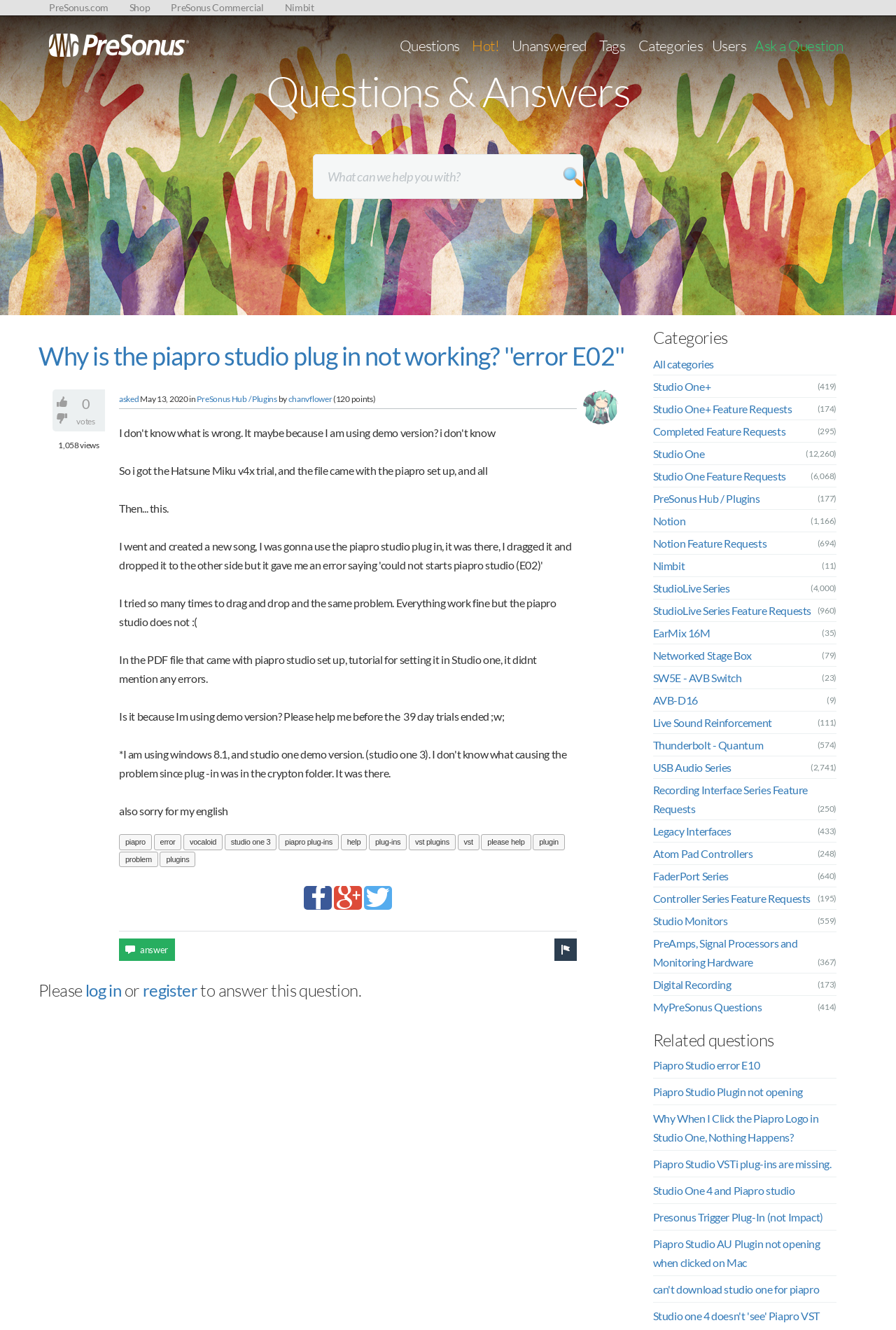Highlight the bounding box coordinates of the element you need to click to perform the following instruction: "View question details."

[0.043, 0.256, 0.697, 0.279]